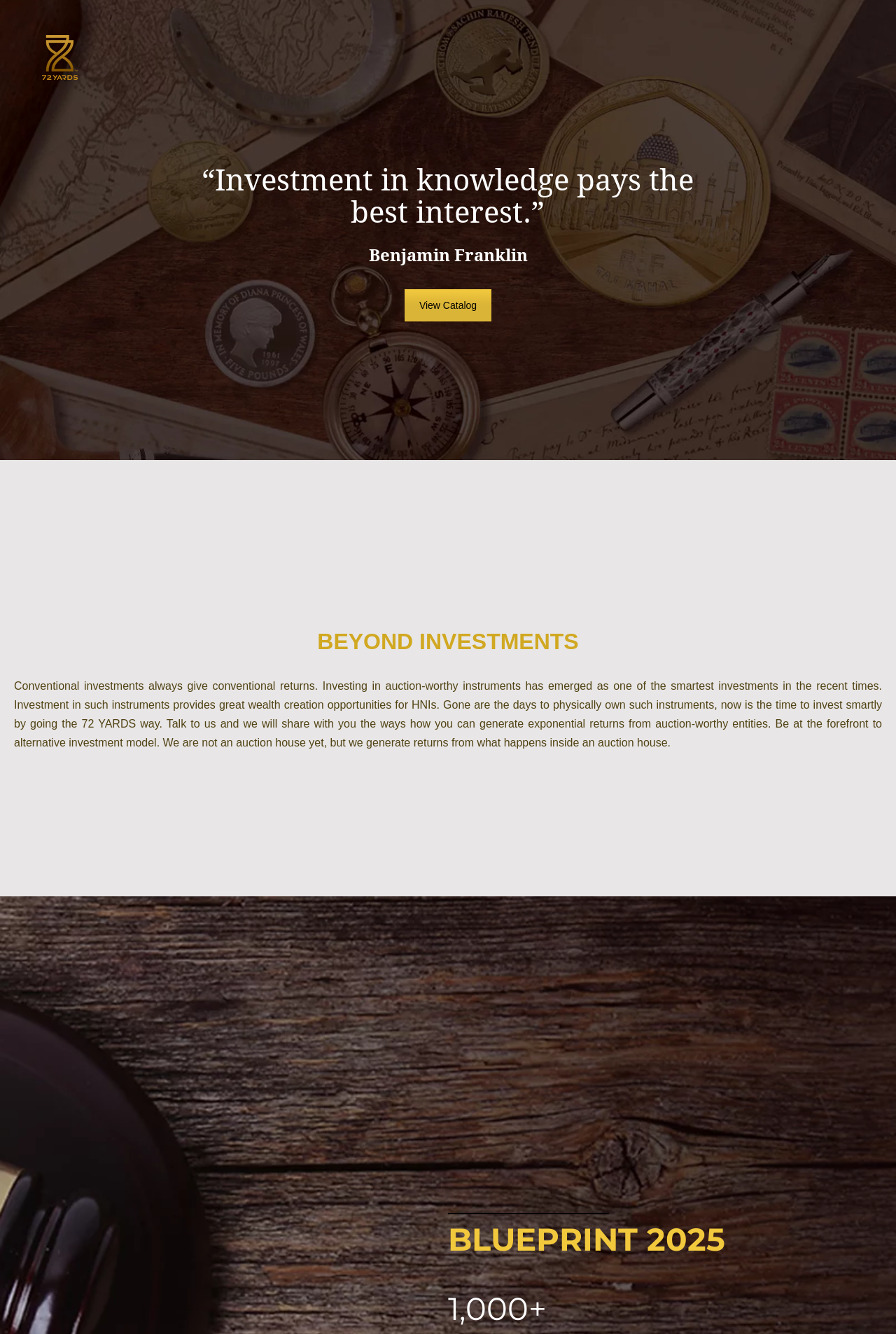Refer to the image and provide a thorough answer to this question:
What is the target year mentioned in the BLUEPRINT?

The BLUEPRINT 2025 heading is located near the bottom of the page, indicating that the target year for the blueprint is 2025.